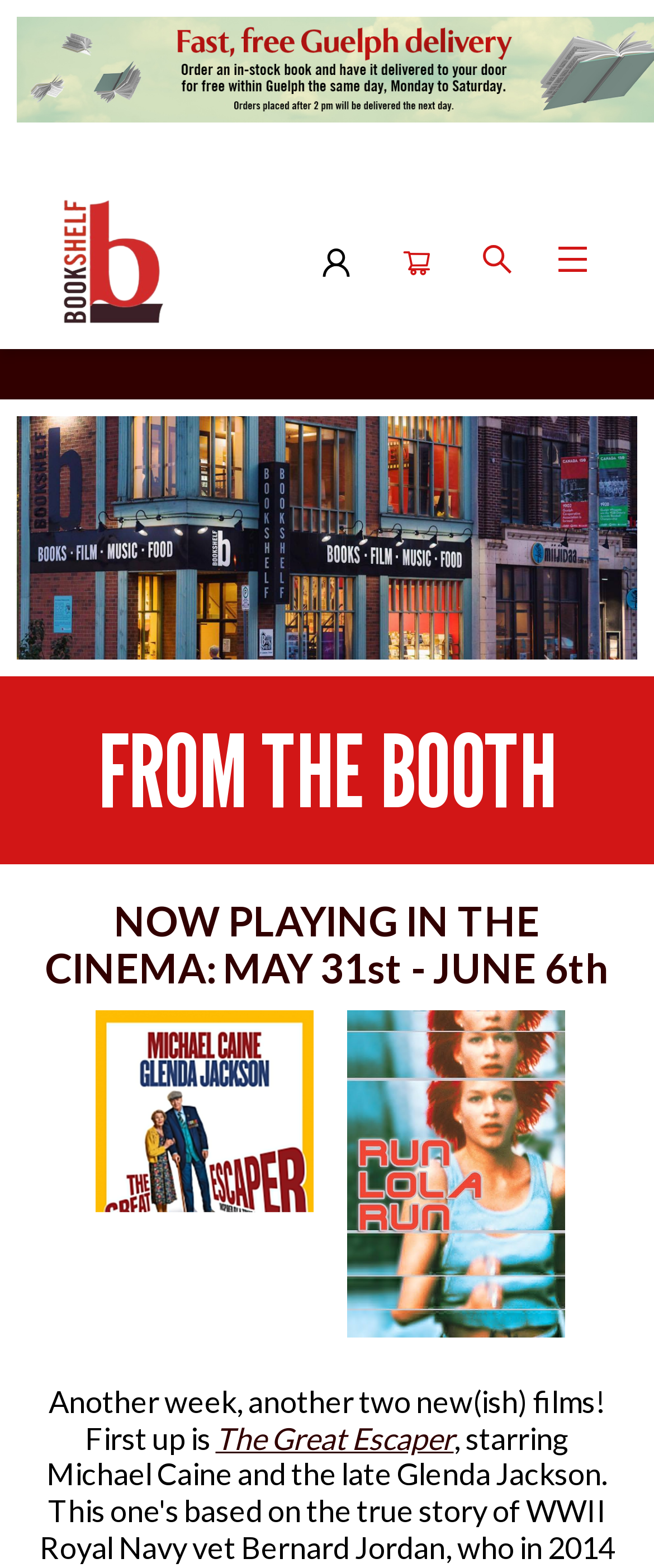Determine the bounding box coordinates of the UI element described by: "The Great Escaper".

[0.329, 0.905, 0.694, 0.929]